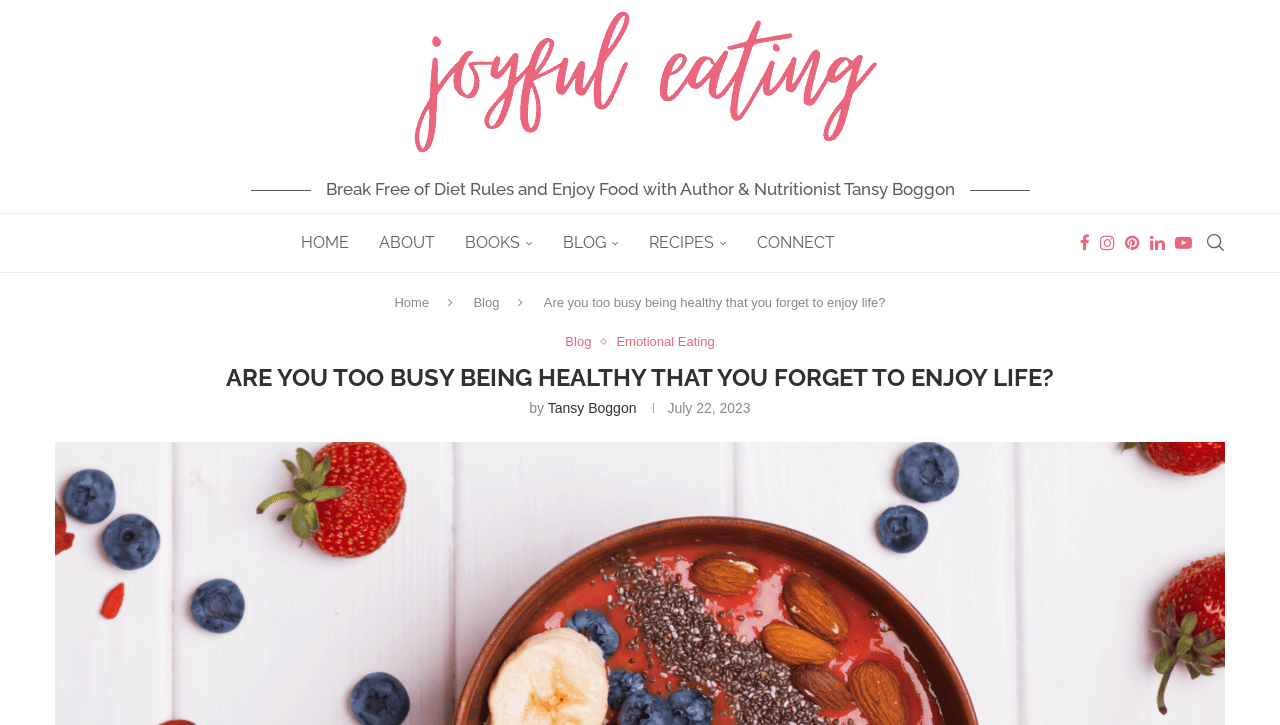Given the description "Lisa Gallant Seal", provide the bounding box coordinates of the corresponding UI element.

None